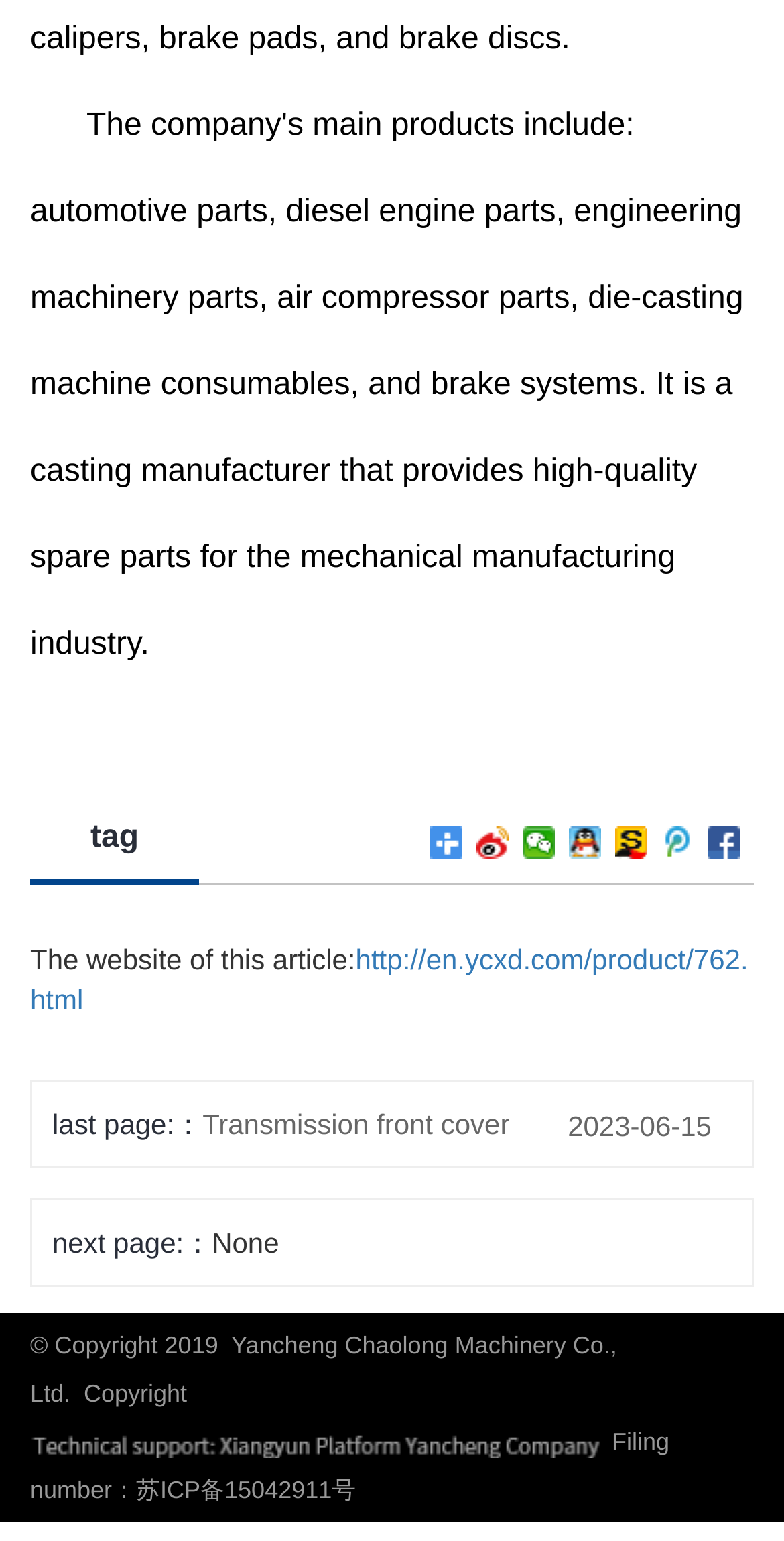Identify the bounding box coordinates for the element you need to click to achieve the following task: "Share with Sina Weibo". Provide the bounding box coordinates as four float numbers between 0 and 1, in the form [left, top, right, bottom].

[0.608, 0.536, 0.651, 0.557]